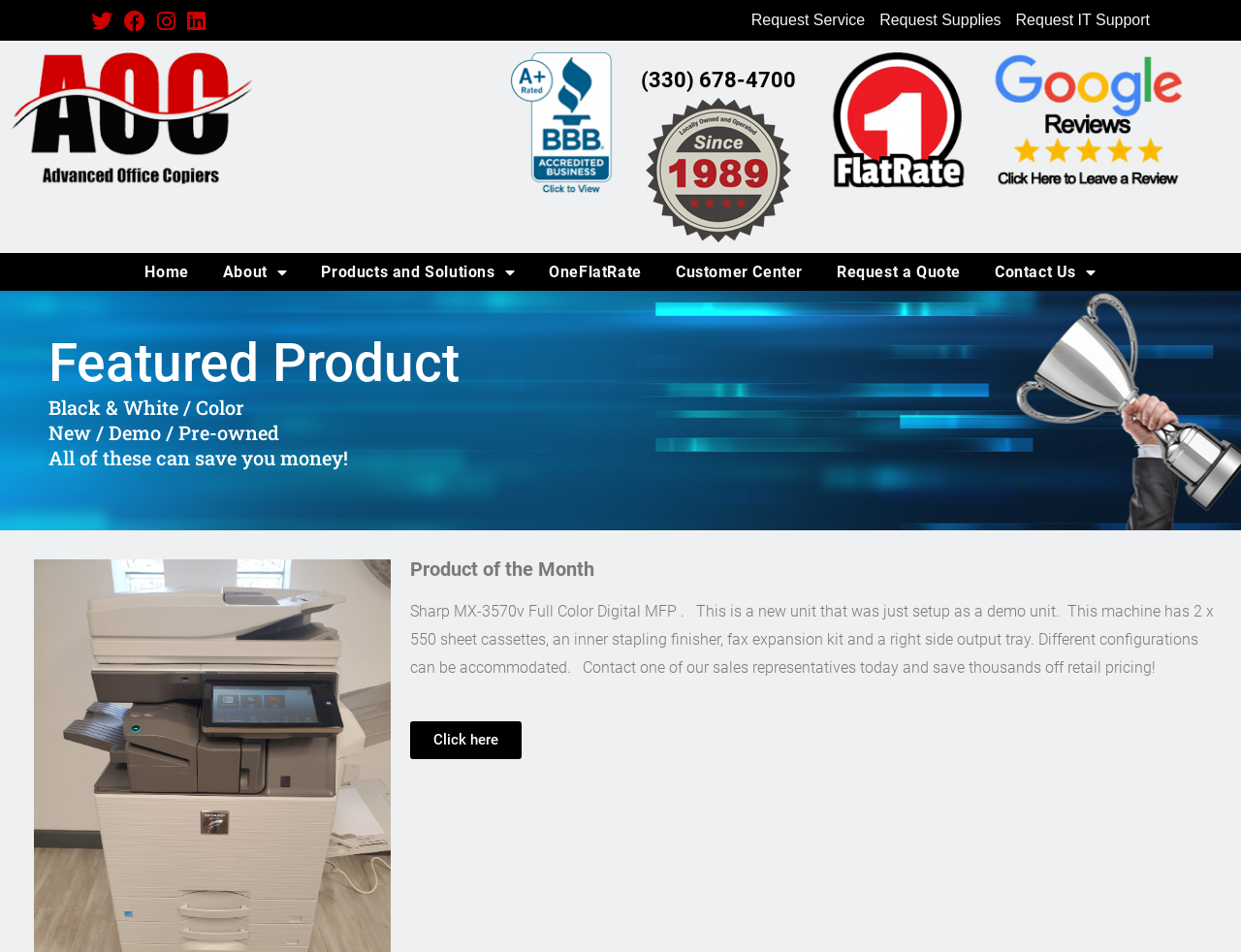Please locate the bounding box coordinates of the element that should be clicked to achieve the given instruction: "View product of the month".

[0.331, 0.588, 0.992, 0.608]